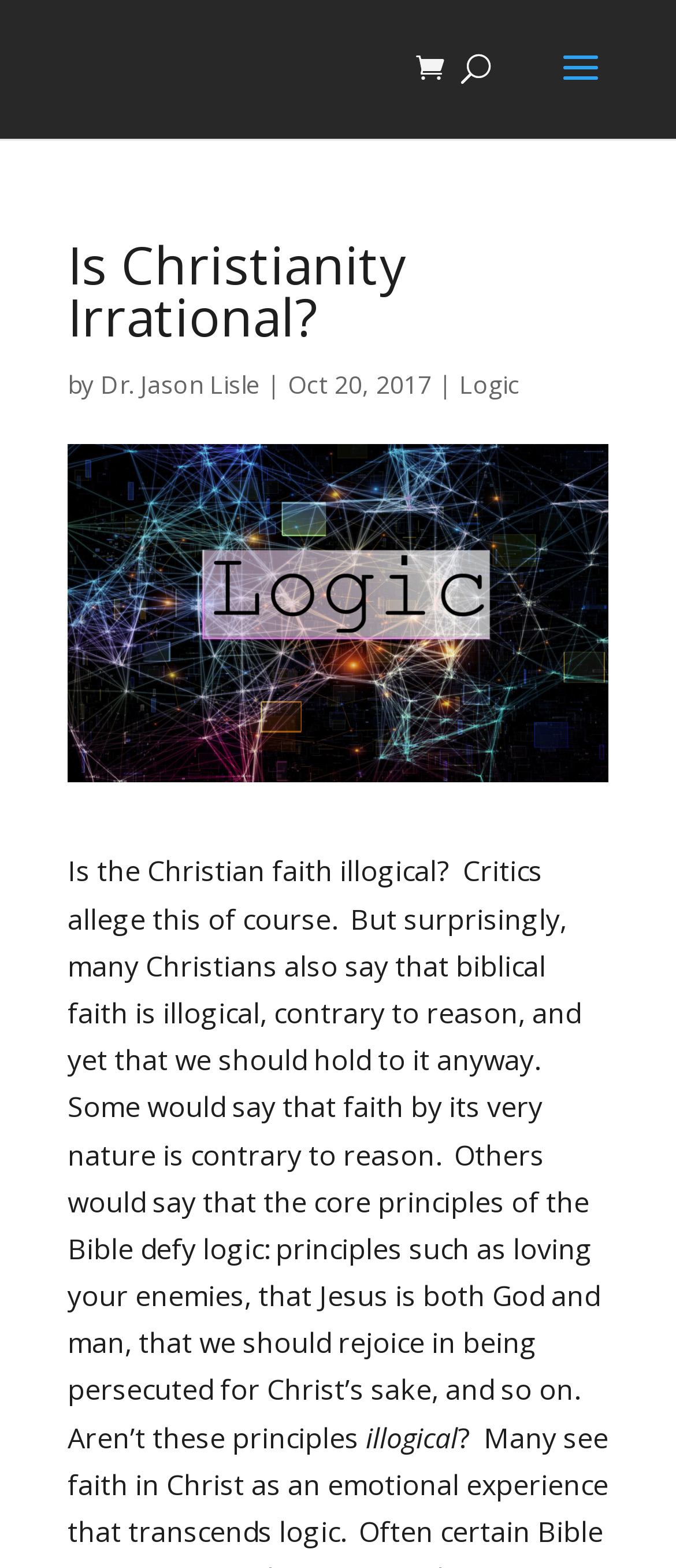What is the main topic of discussion in this article?
Answer the question based on the image using a single word or a brief phrase.

Christianity and logic